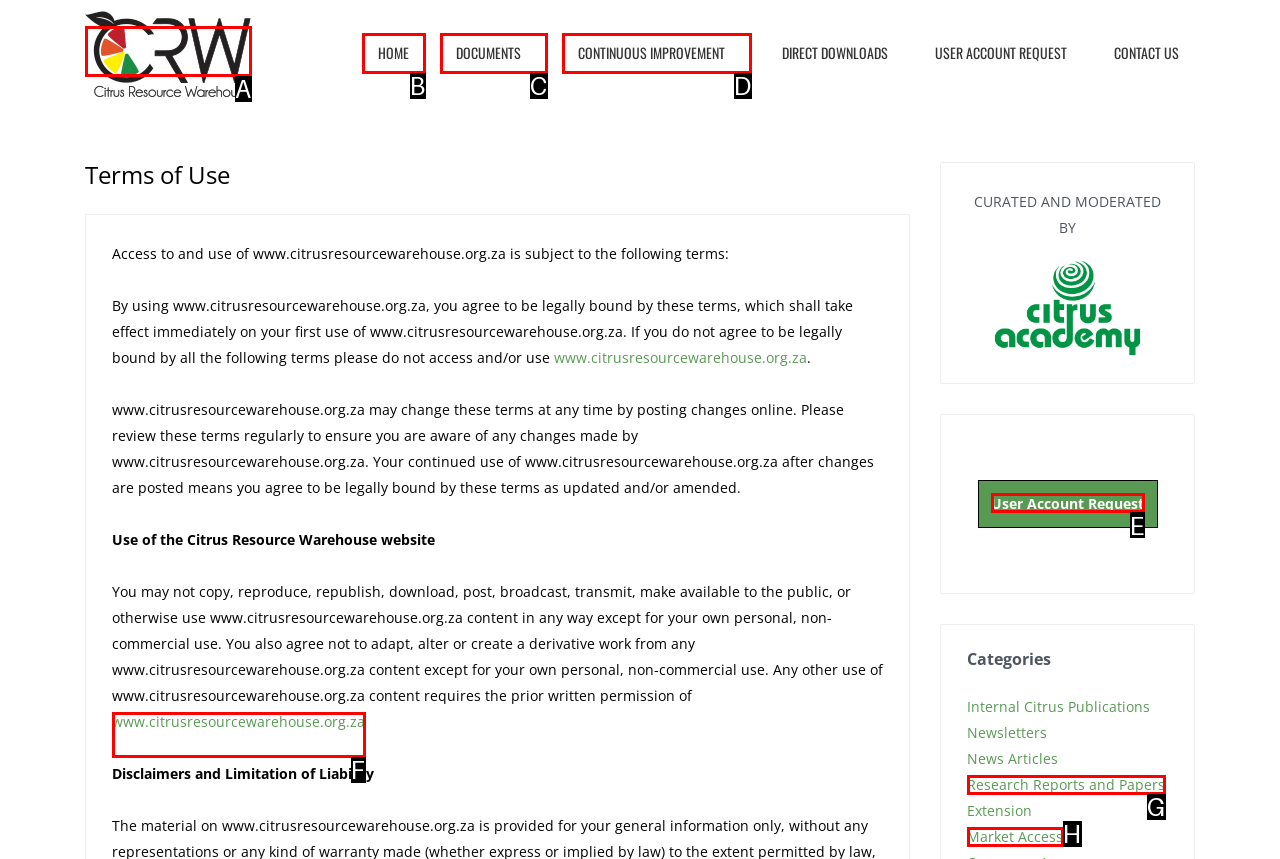Identify the UI element described as: About
Answer with the option's letter directly.

None